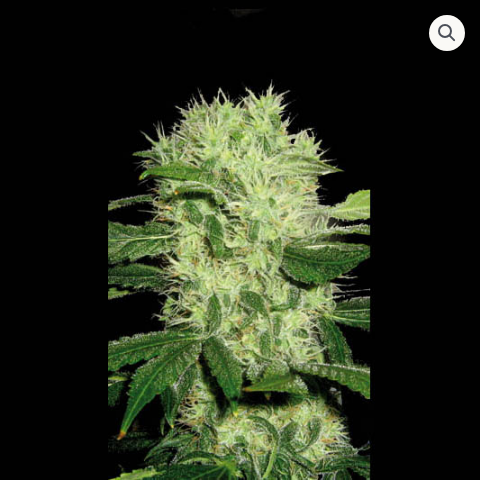What is the name of the seed company that developed this strain?
Look at the screenshot and respond with a single word or phrase.

BlimBurn Seeds